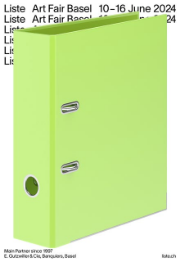What type of metal are the clasps made of?
Answer with a single word or phrase, using the screenshot for reference.

Silver